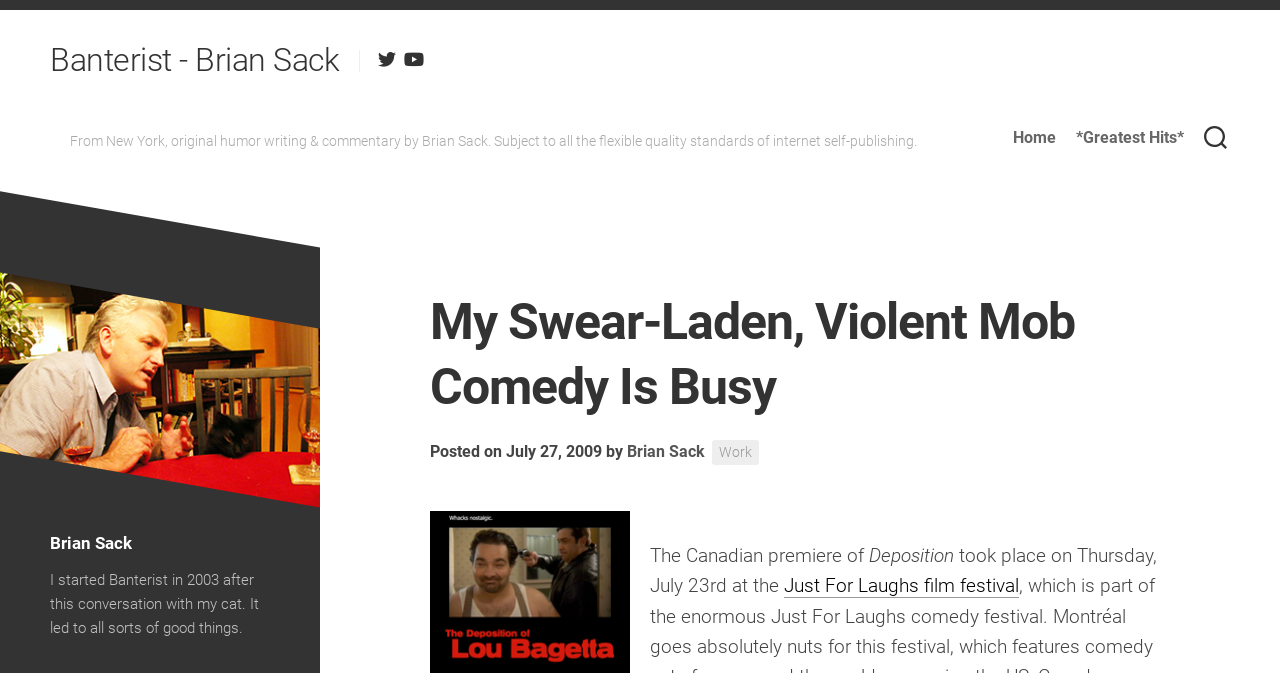What is the year of the post?
Please give a detailed and elaborate explanation in response to the question.

The year of the post is mentioned in the static text 'Posted on July 27, 2009' in the header section.